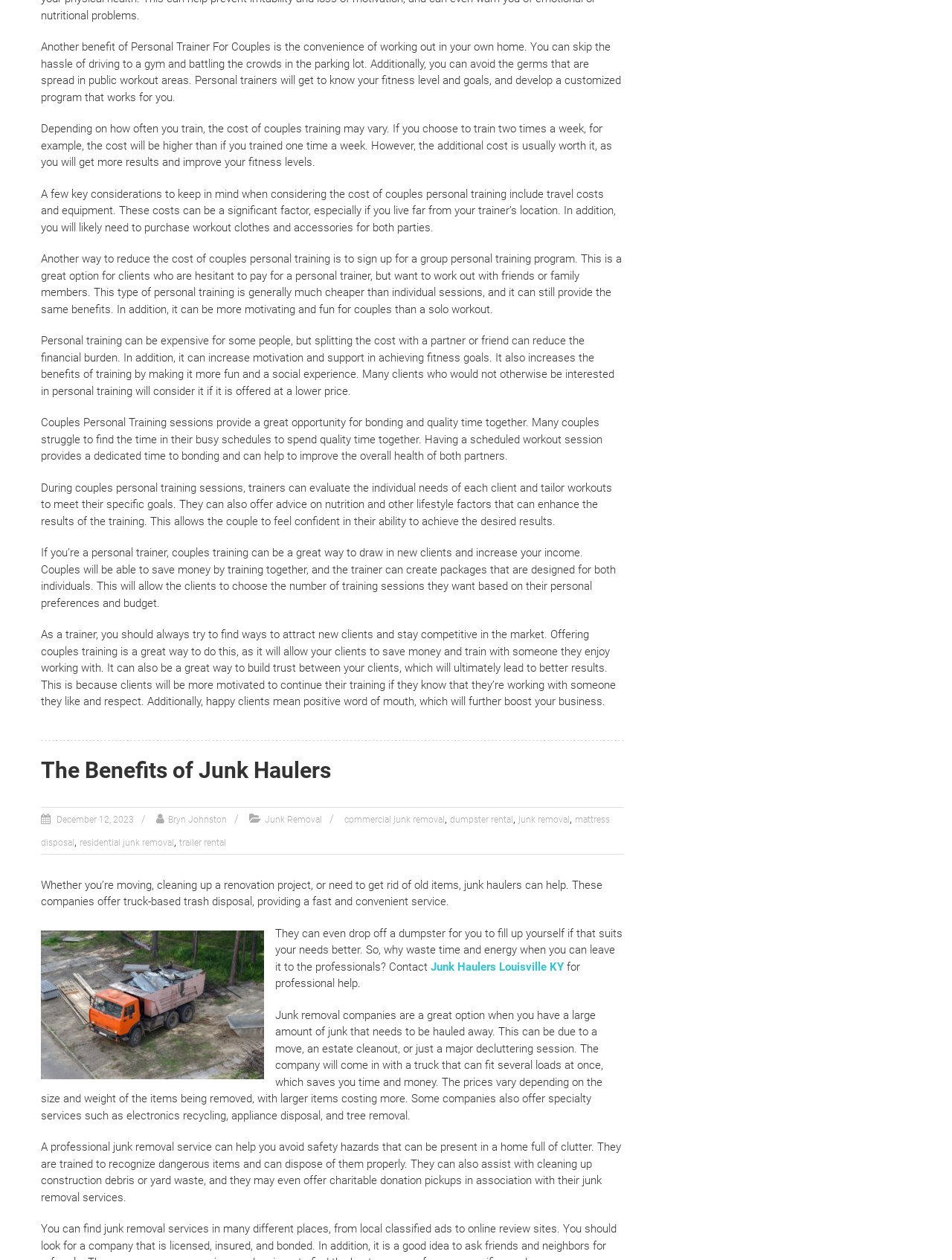Please determine the bounding box coordinates of the section I need to click to accomplish this instruction: "Read the article posted on December 12, 2023".

[0.057, 0.646, 0.141, 0.654]